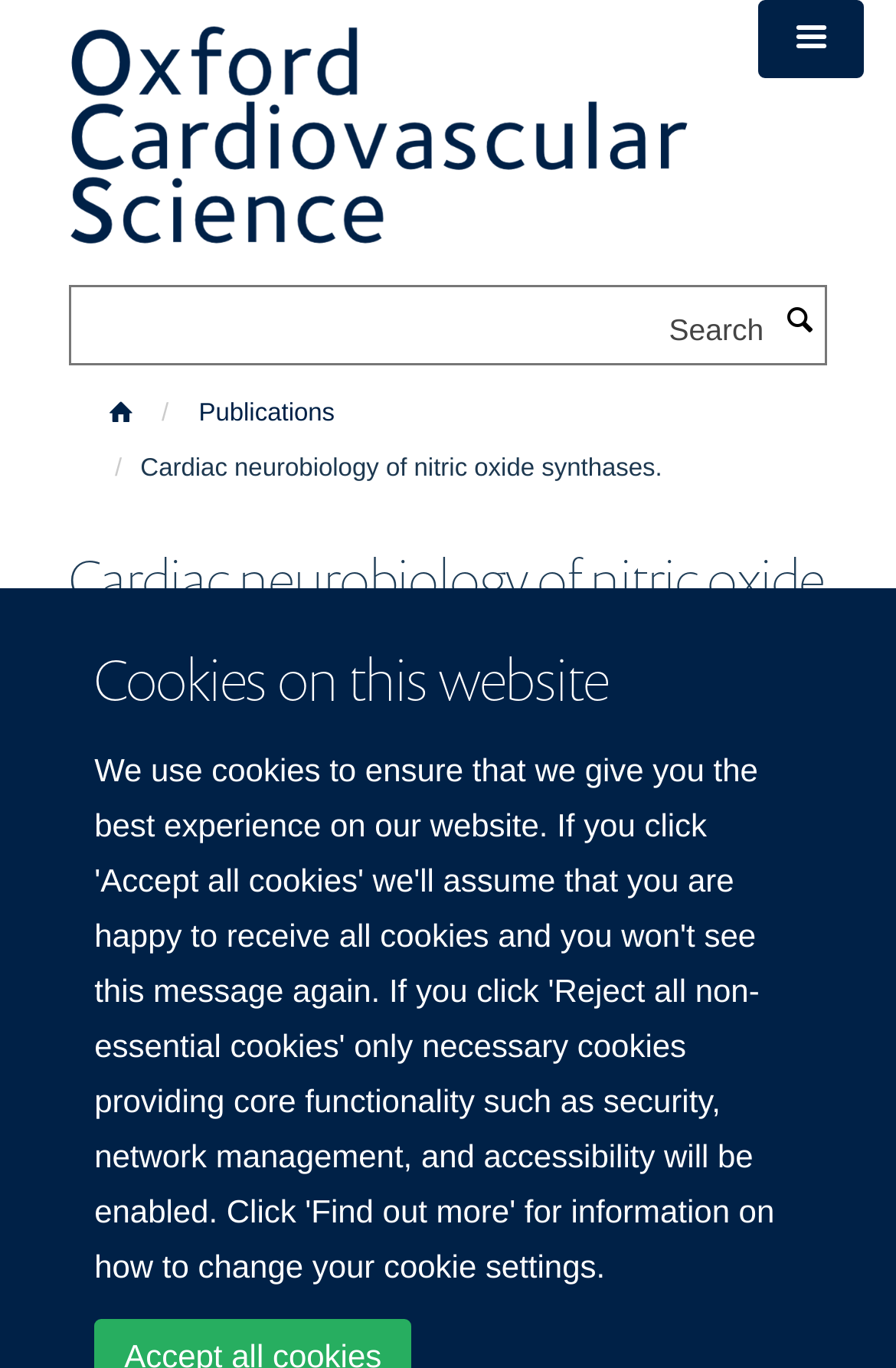Using the webpage screenshot, locate the HTML element that fits the following description and provide its bounding box: "aria-label="Toggle menu"".

[0.846, 0.0, 0.963, 0.057]